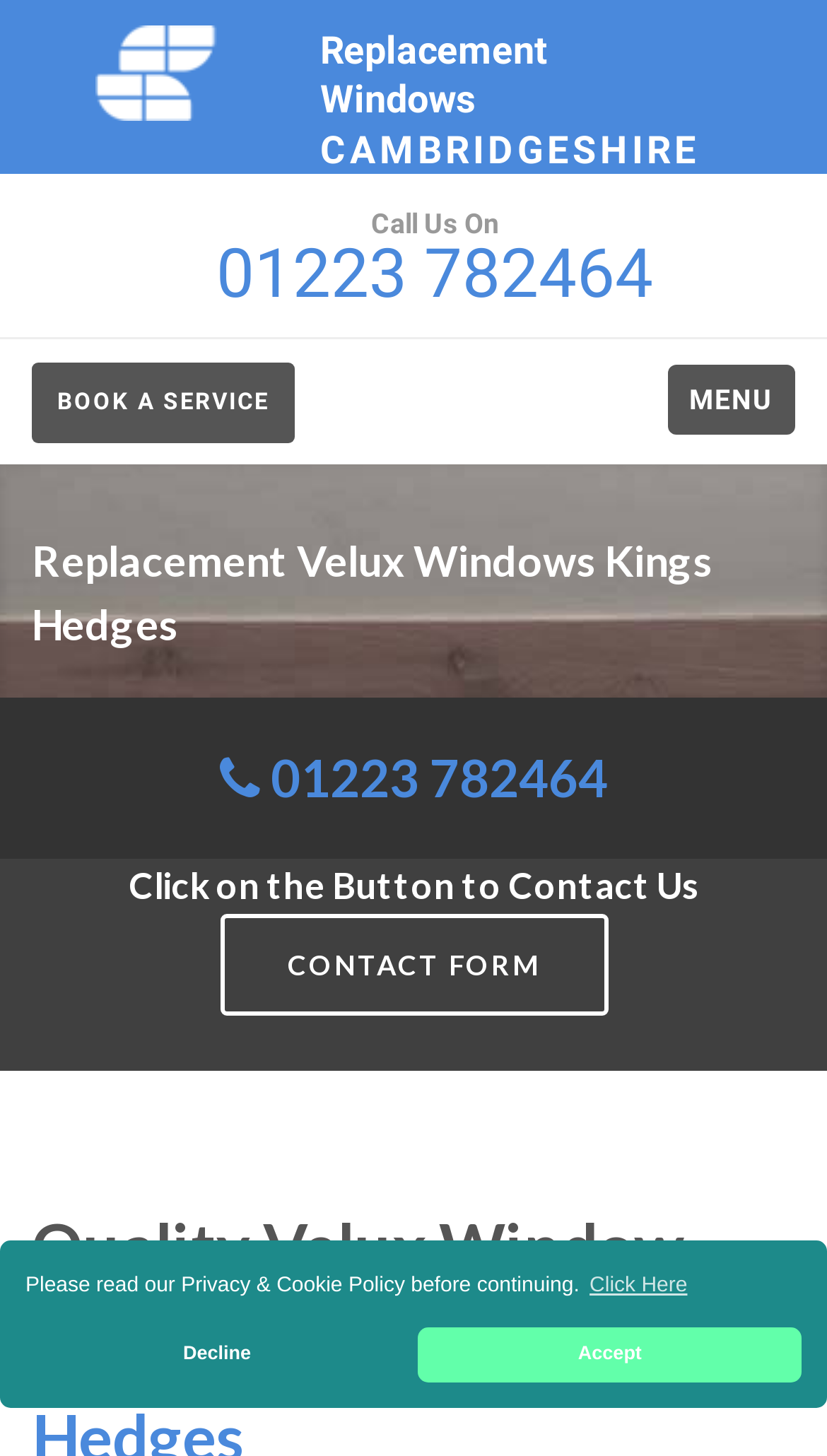What is the company name on the logo?
Please utilize the information in the image to give a detailed response to the question.

I identified the company name by examining the image element with the description 'Replacement Windows Cambridgeshire Logo' and its corresponding link text.